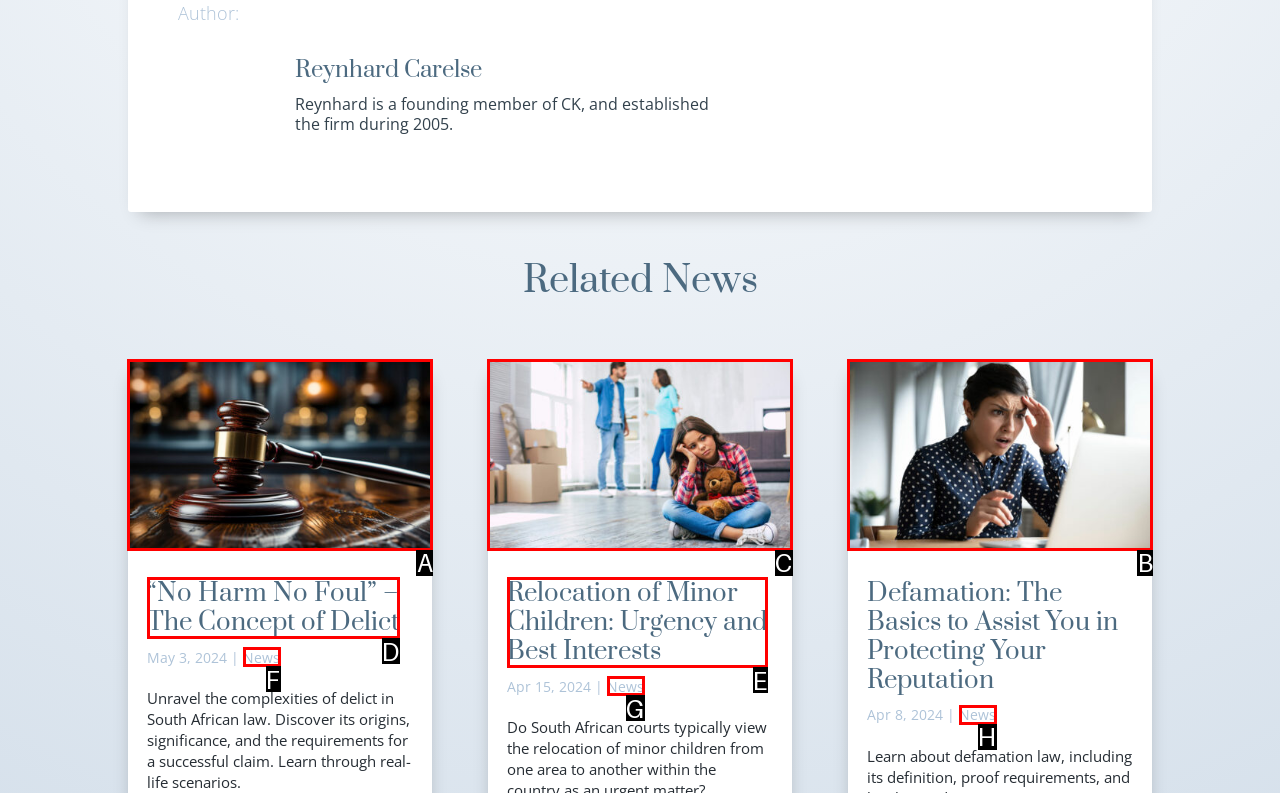Identify the HTML element to select in order to accomplish the following task: Learn about Relocation of Minor Children
Reply with the letter of the chosen option from the given choices directly.

C